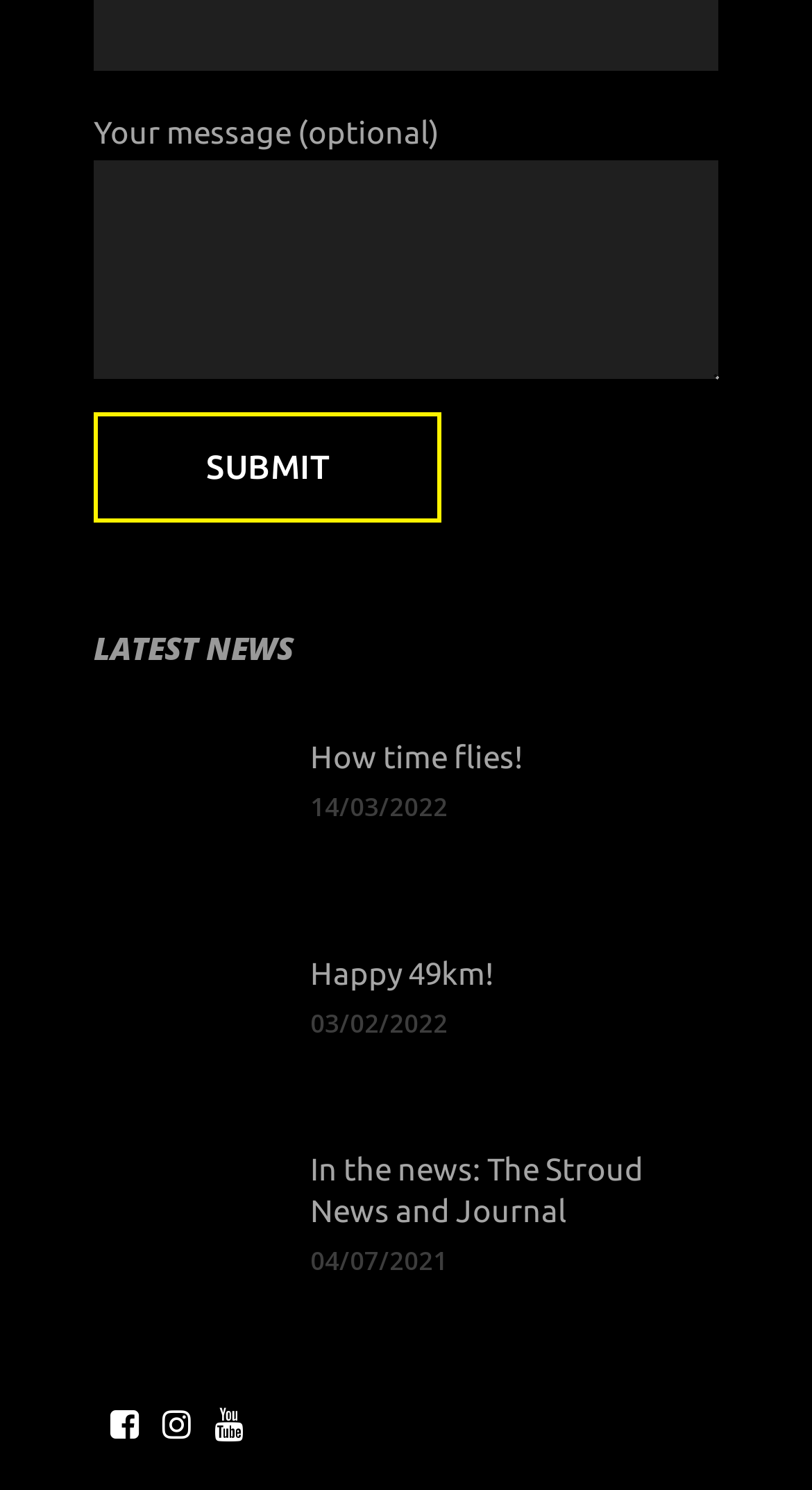Answer this question using a single word or a brief phrase:
What type of content is listed below 'LATEST NEWS'?

News links